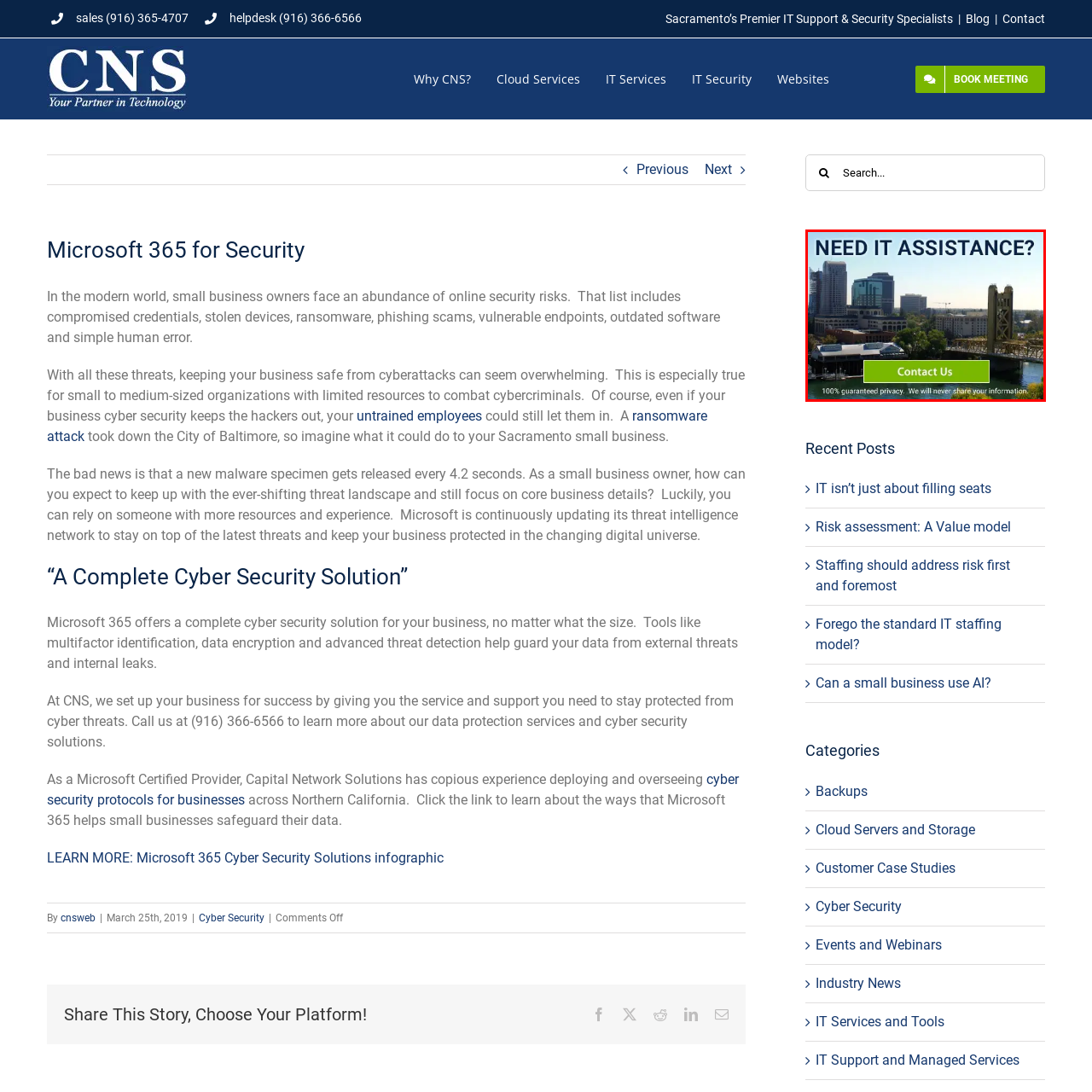Give an in-depth explanation of the image captured within the red boundary.

The image prominently features a clear, professional banner asking, "NEED IT ASSISTANCE?" against a backdrop of a city skyline, likely representing Sacramento, California. Below this attention-grabbing question, there is a vibrant green button labeled "Contact Us," encouraging viewers to reach out for support. Accompanying the button is a reassuring statement, "100% guaranteed privacy. We will never share your information," emphasizing the commitment to confidentiality and trustworthiness. This image is aimed at small business owners seeking reliable IT services and security solutions, inviting them to take a direct action for assistance with their technology needs.